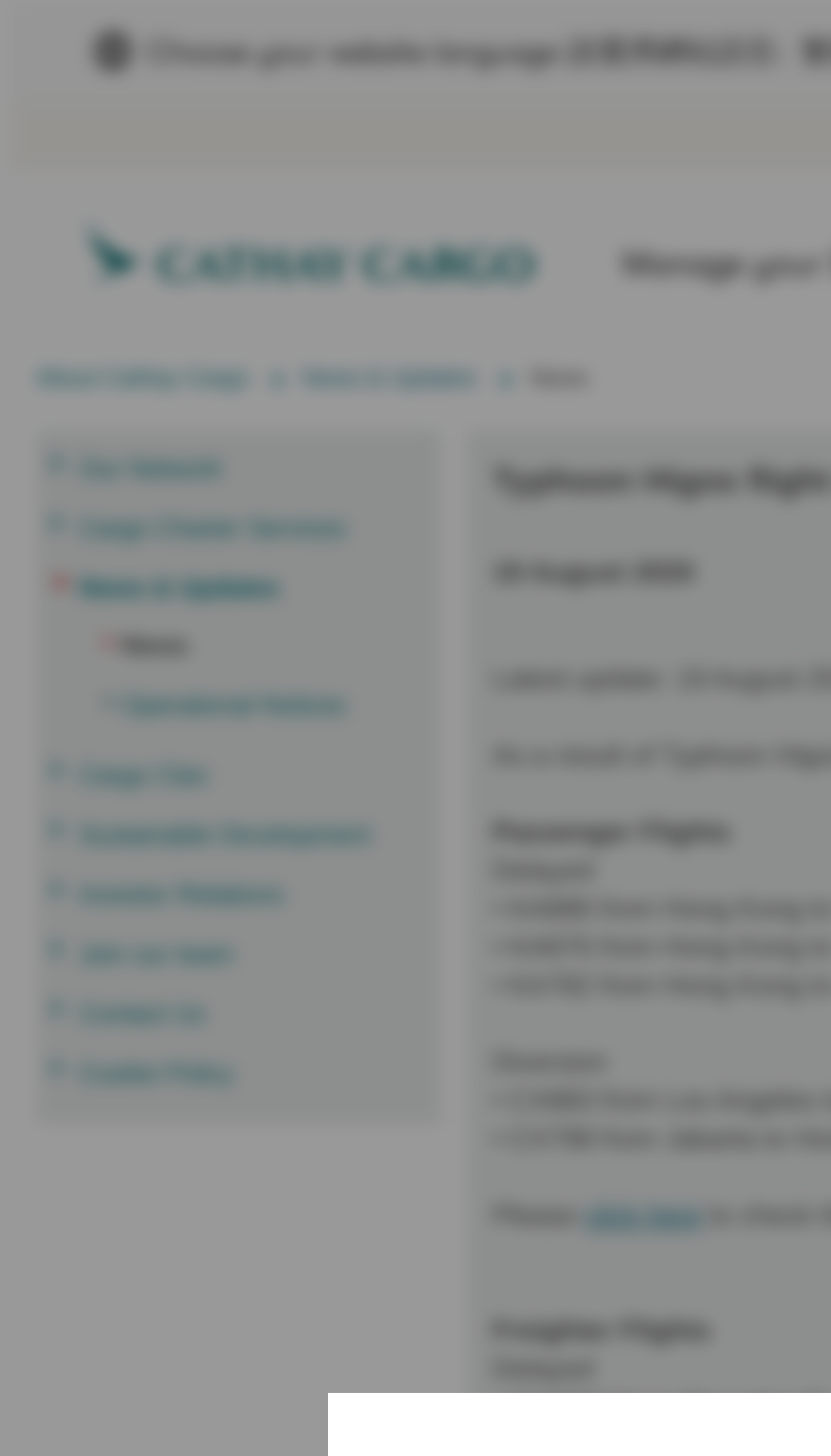What action is required for more information?
Provide a detailed and extensive answer to the question.

The webpage prompts users to 'click here' for more information, likely related to the delayed flights or other news updates, which suggests that there is additional content available beyond the current webpage.